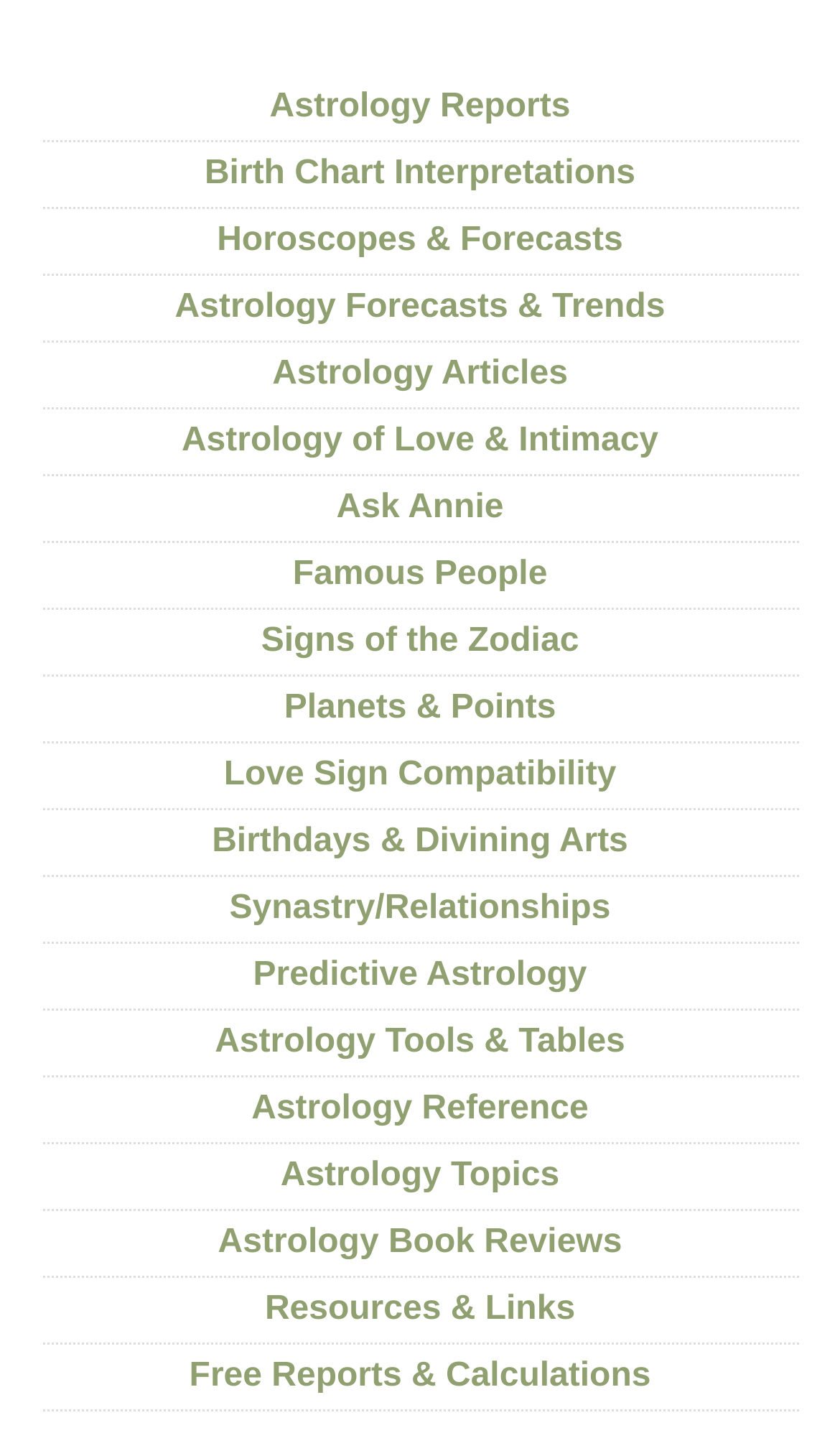Determine the bounding box for the described HTML element: "Conclusion". Ensure the coordinates are four float numbers between 0 and 1 in the format [left, top, right, bottom].

None